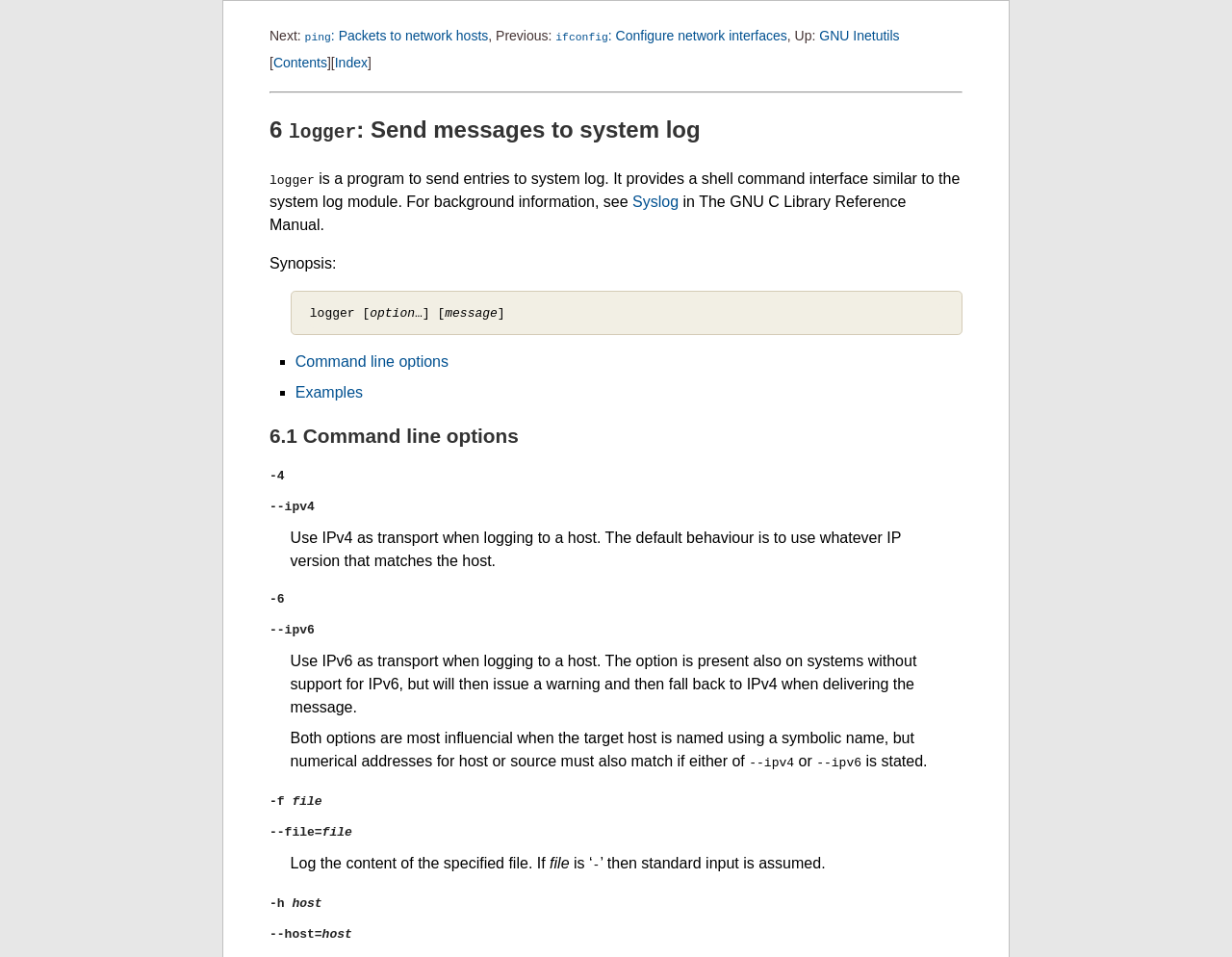Give a concise answer using only one word or phrase for this question:
What is the purpose of the logger program?

Send messages to system log